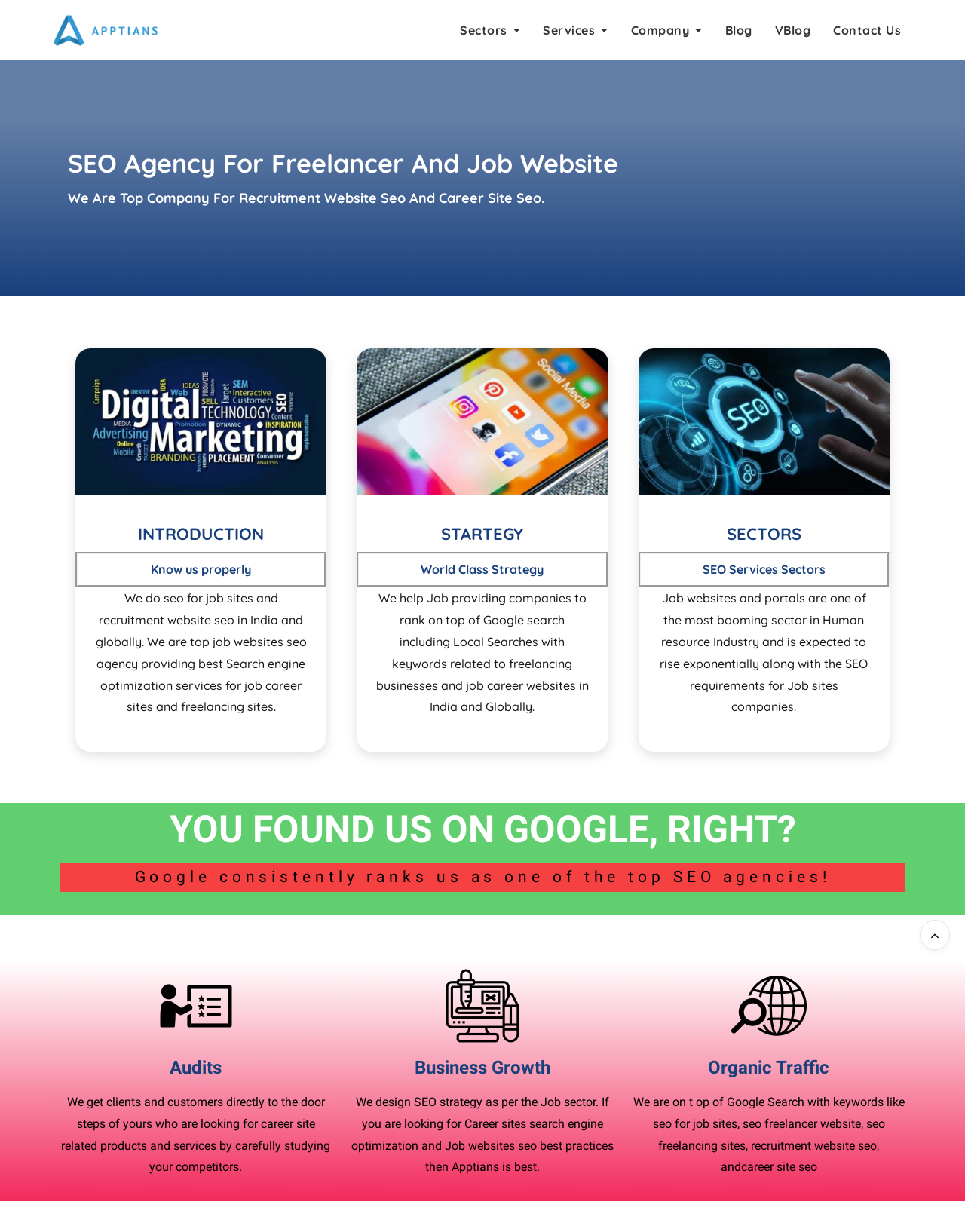What is the company's expertise?
Look at the image and respond with a one-word or short phrase answer.

SEO freelancing